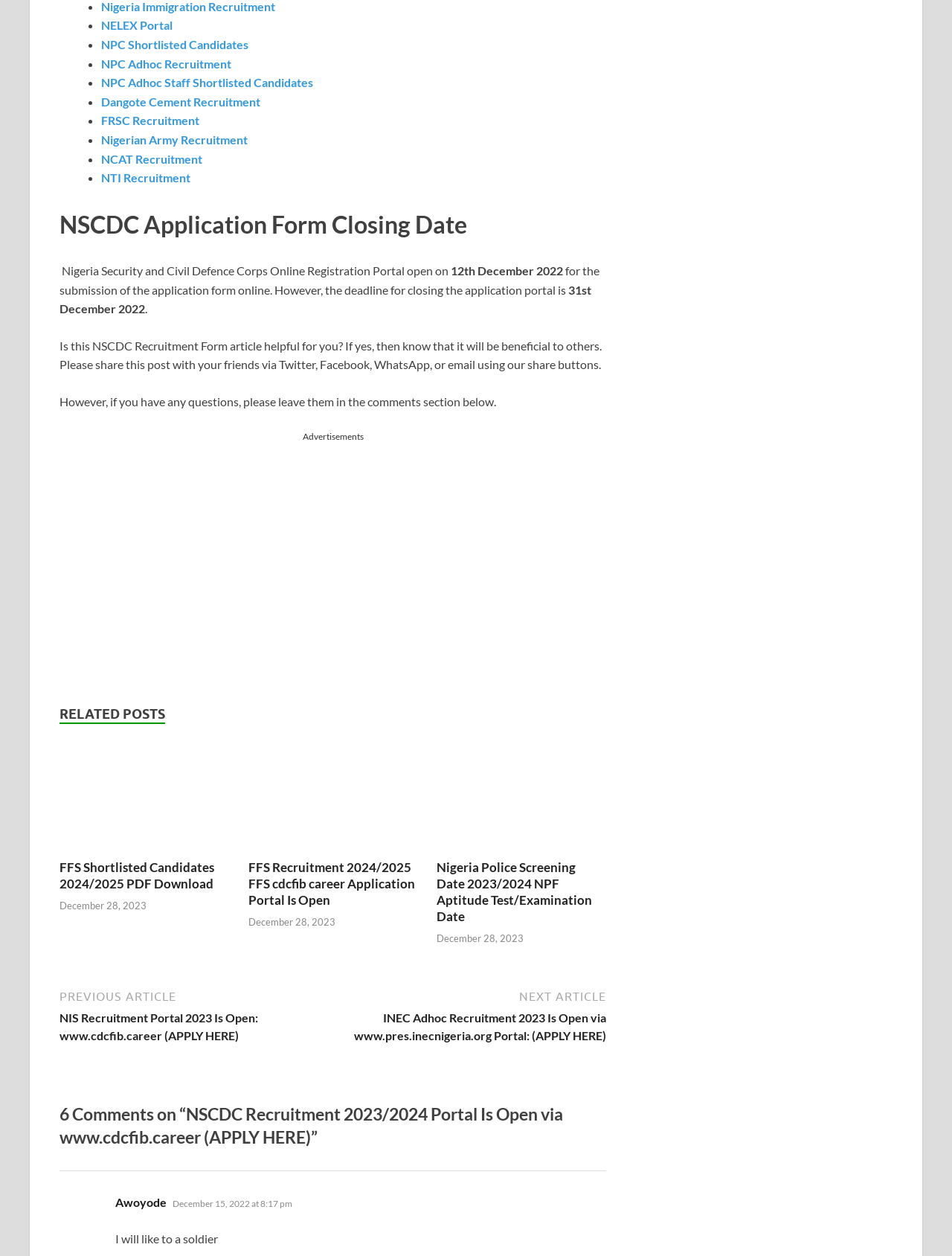Specify the bounding box coordinates of the area to click in order to follow the given instruction: "Subscribe to the newsletter."

None